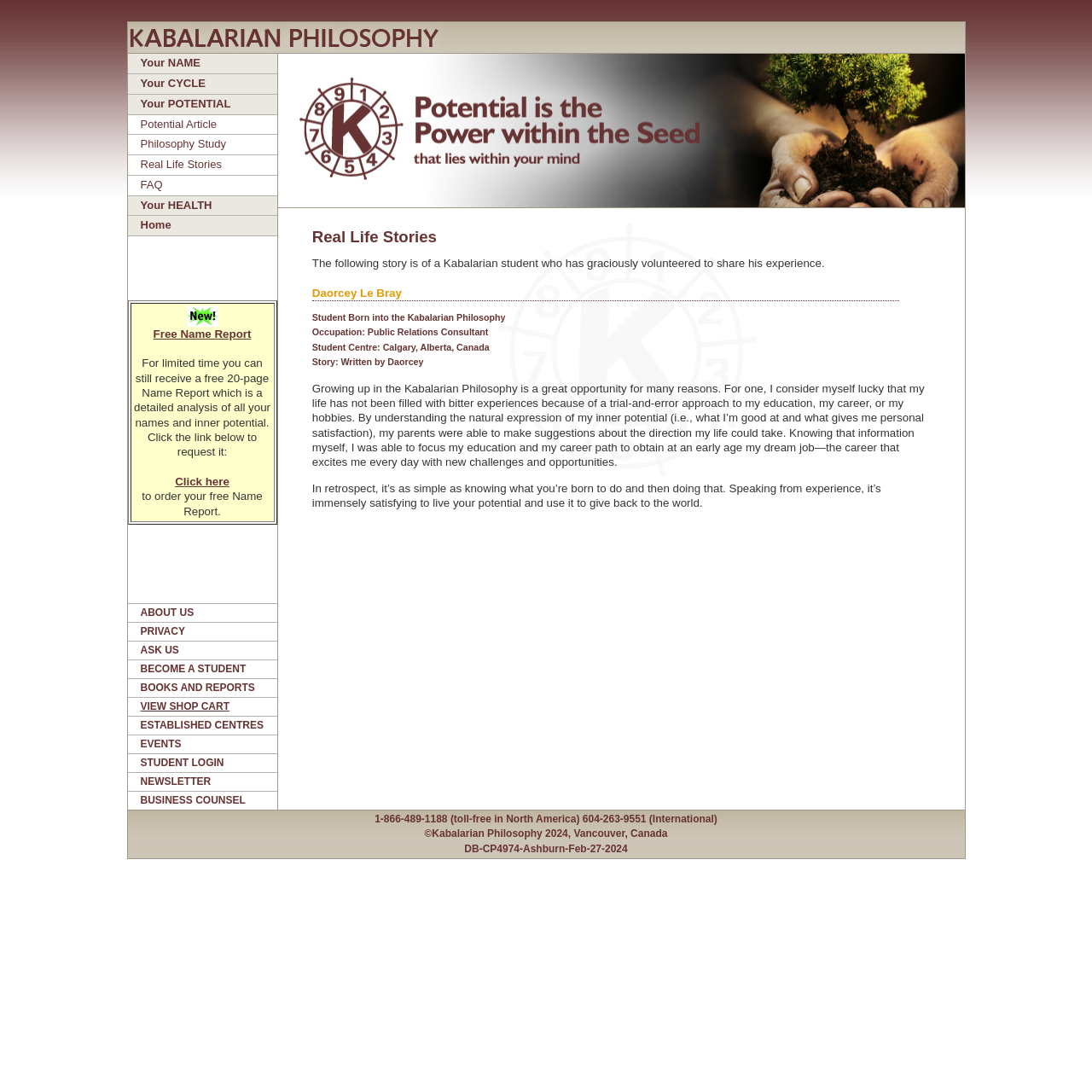Respond concisely with one word or phrase to the following query:
How many links are available in the 'Free Name Report' section?

2